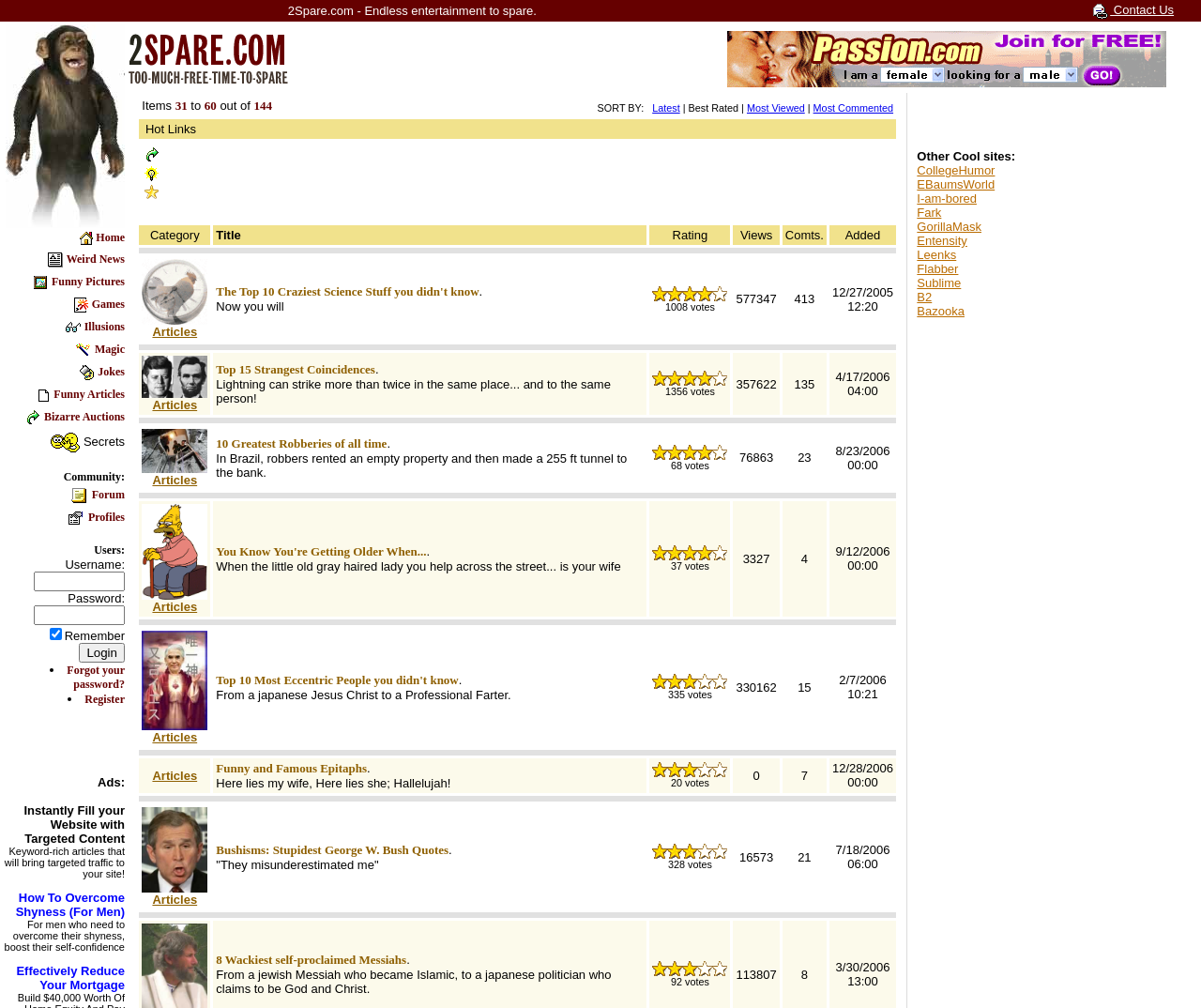What is the text of the first link in the 'Hot Links' section?
Using the picture, provide a one-word or short phrase answer.

Not found